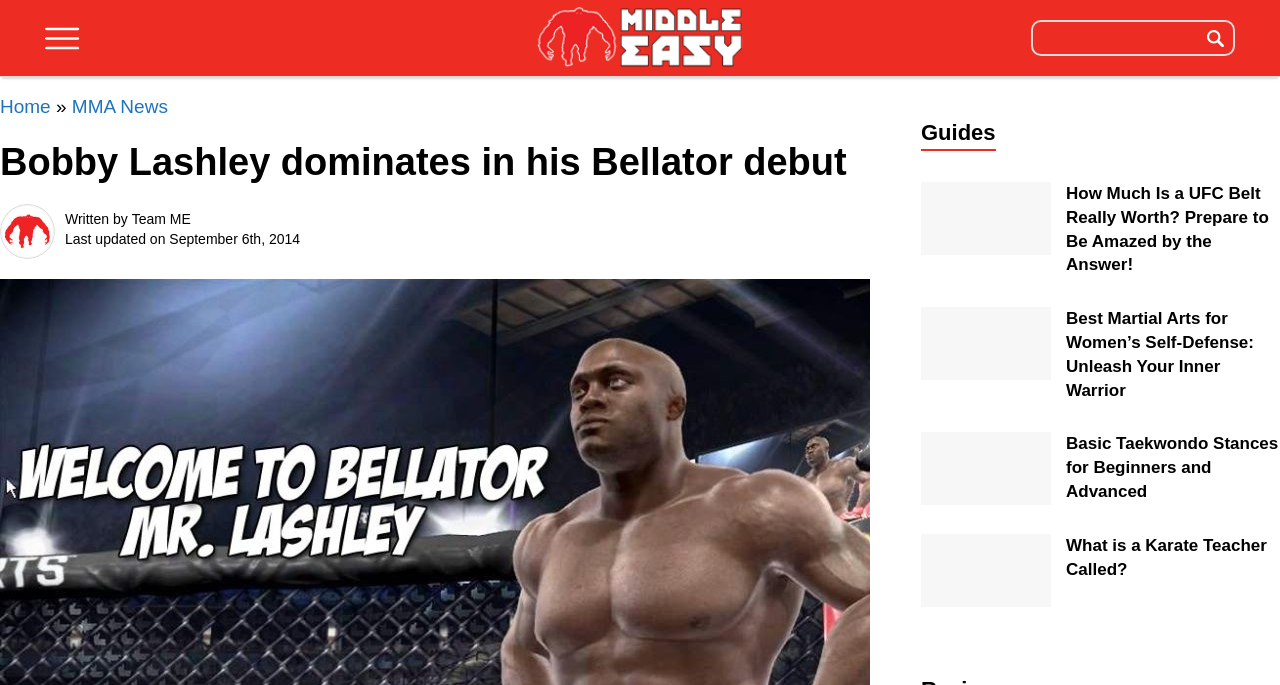Show the bounding box coordinates of the region that should be clicked to follow the instruction: "Read the article about Bobby Lashley's Bellator debut."

[0.0, 0.208, 0.68, 0.269]